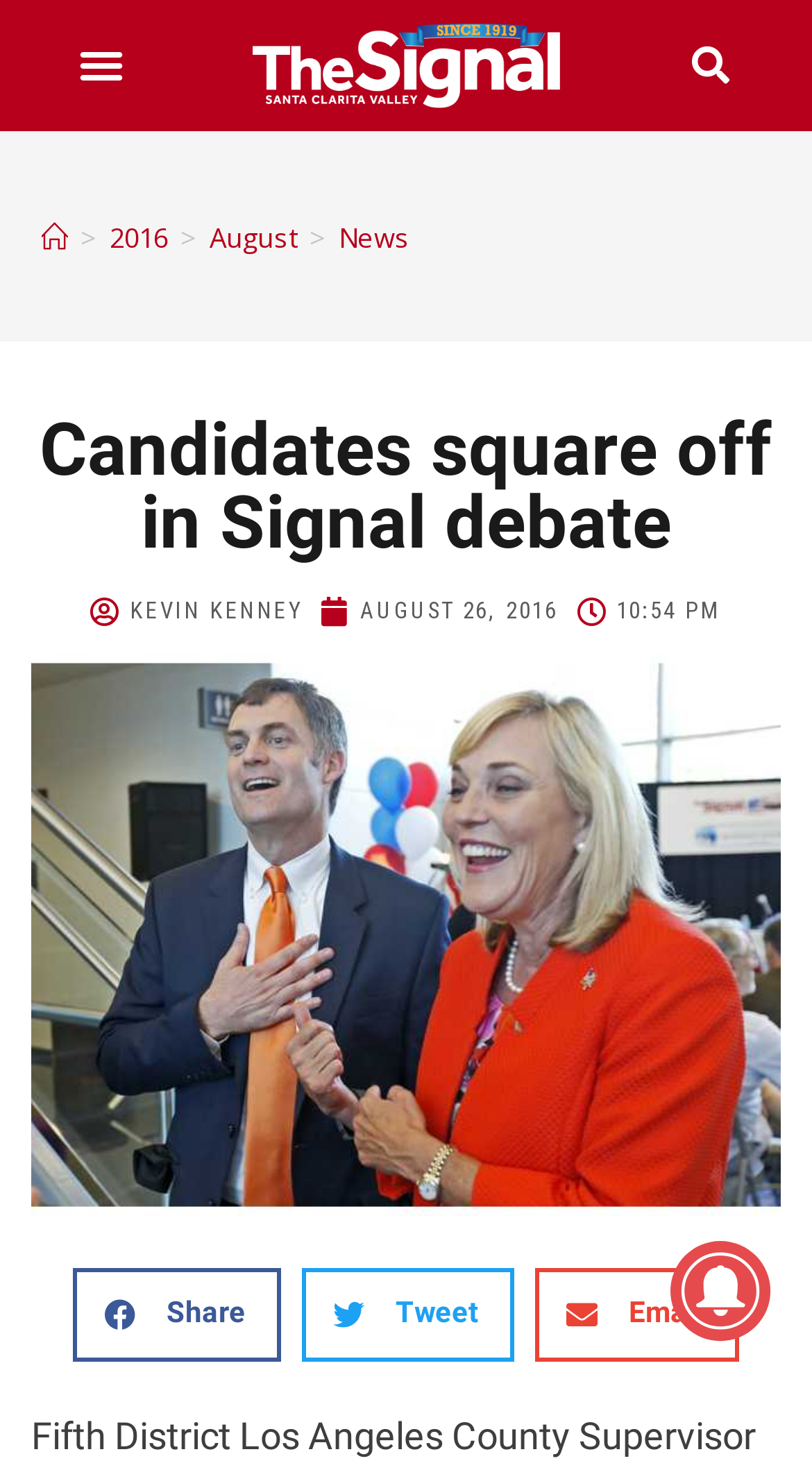What is the purpose of the button with the text 'Tweet'?
Look at the screenshot and respond with one word or a short phrase.

Share on Twitter